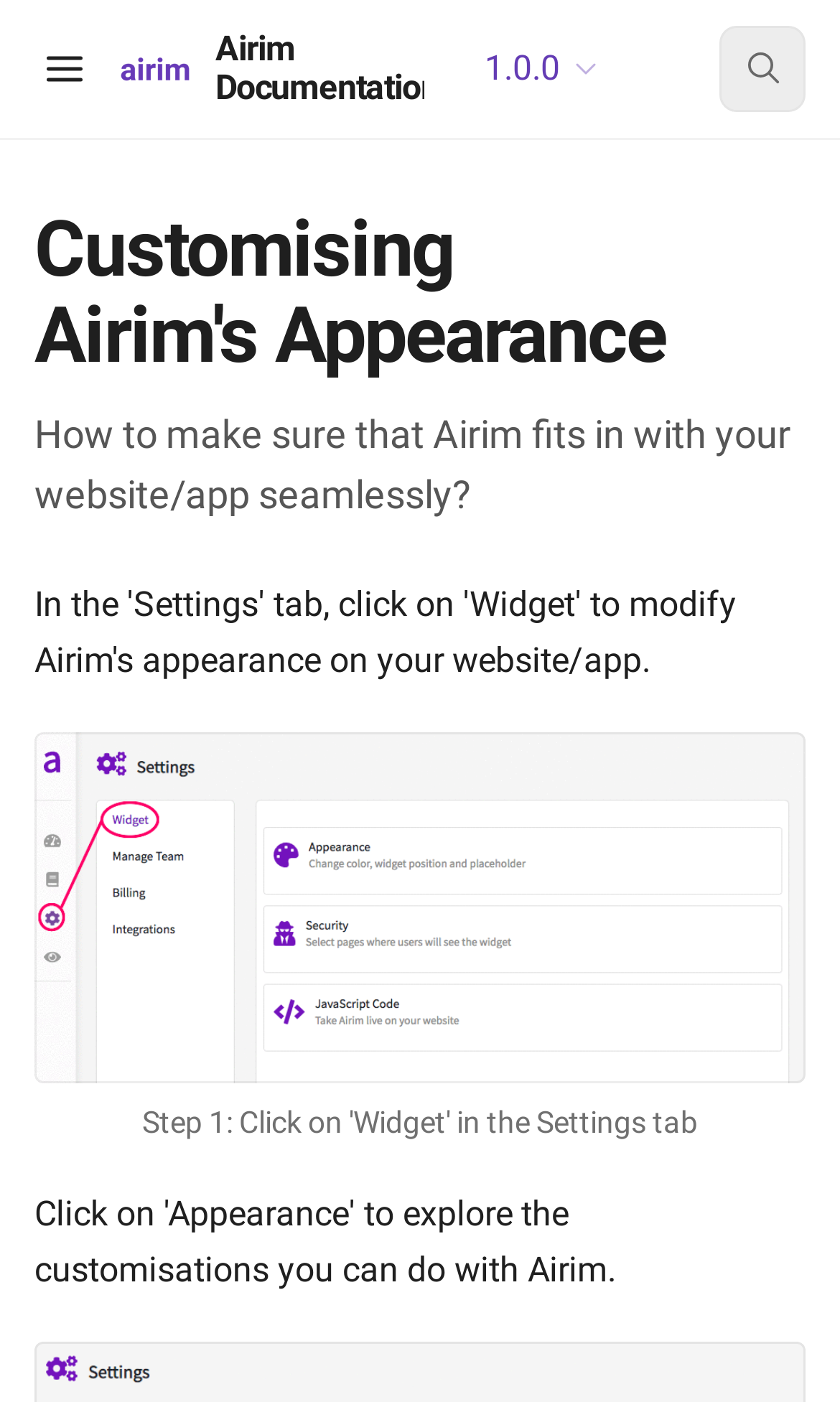Is there a search function on the webpage?
Please give a detailed and elaborate explanation in response to the question.

A search function is available on the webpage, which can be identified by the 'Search' button on the top right corner of the webpage, with a bounding box coordinate of [0.856, 0.018, 0.959, 0.08].